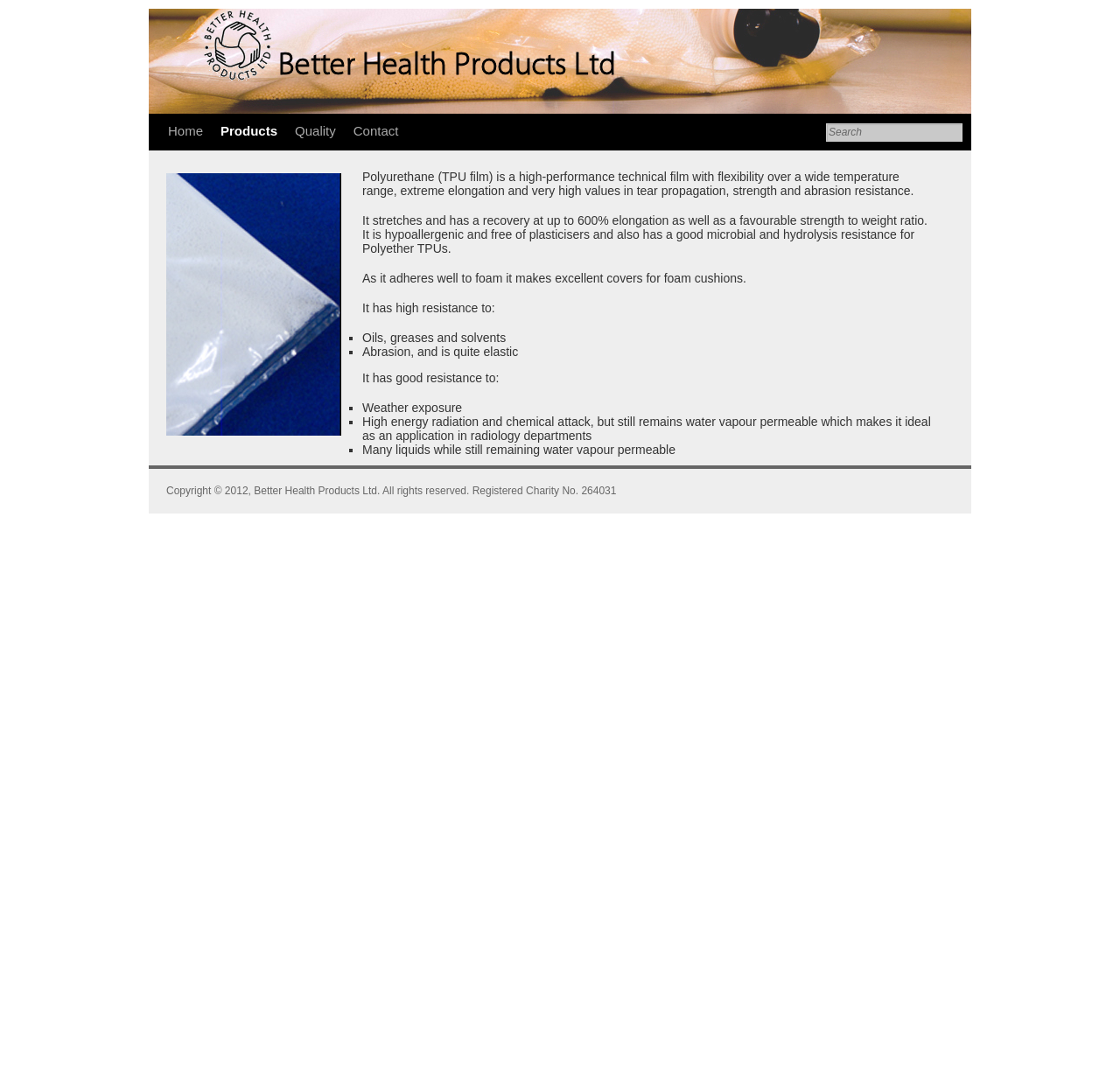Respond to the following question using a concise word or phrase: 
How many links are in the top navigation bar?

5